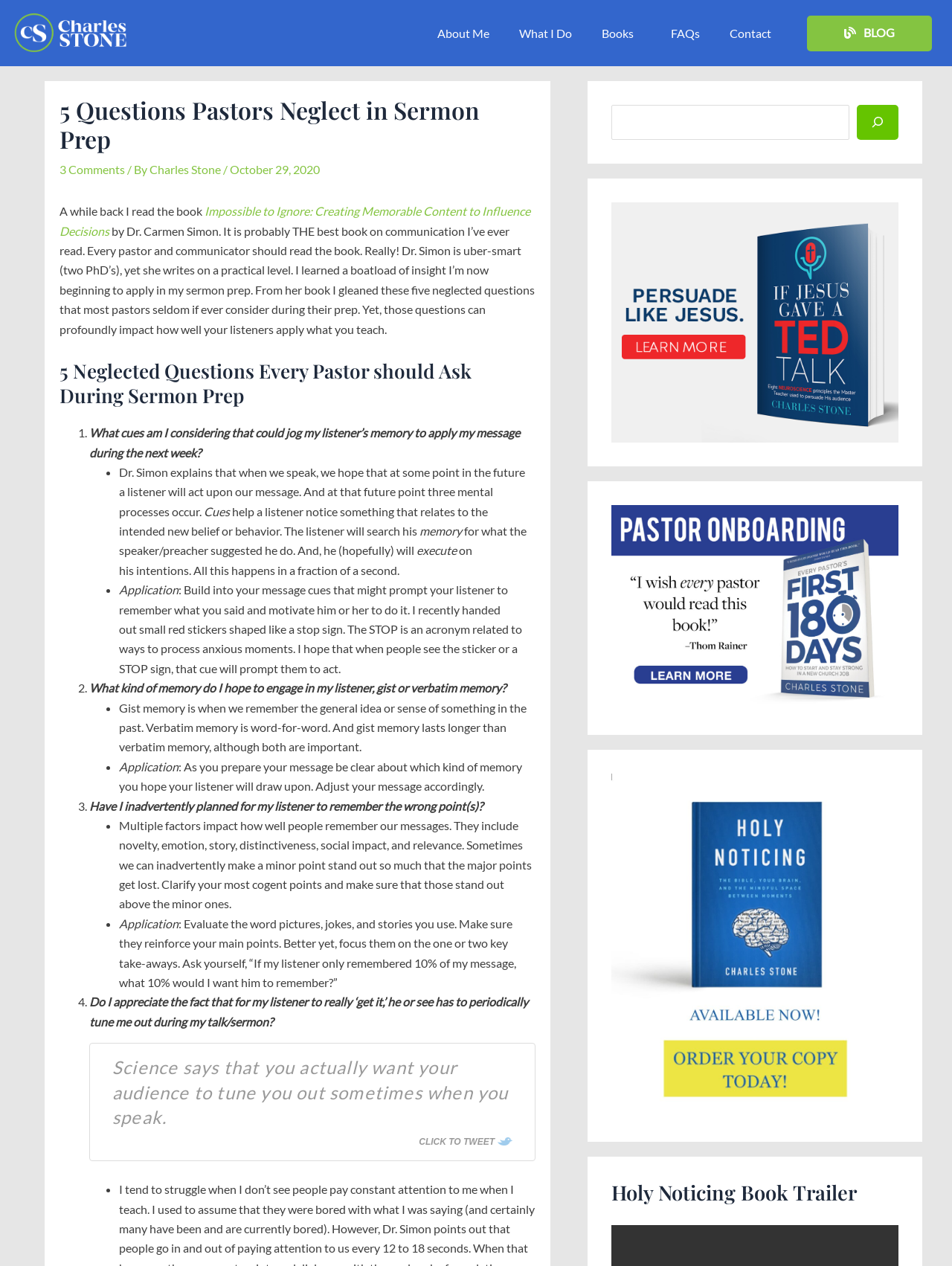What is the fifth neglected question mentioned in the blog post?
Provide a short answer using one word or a brief phrase based on the image.

Not mentioned